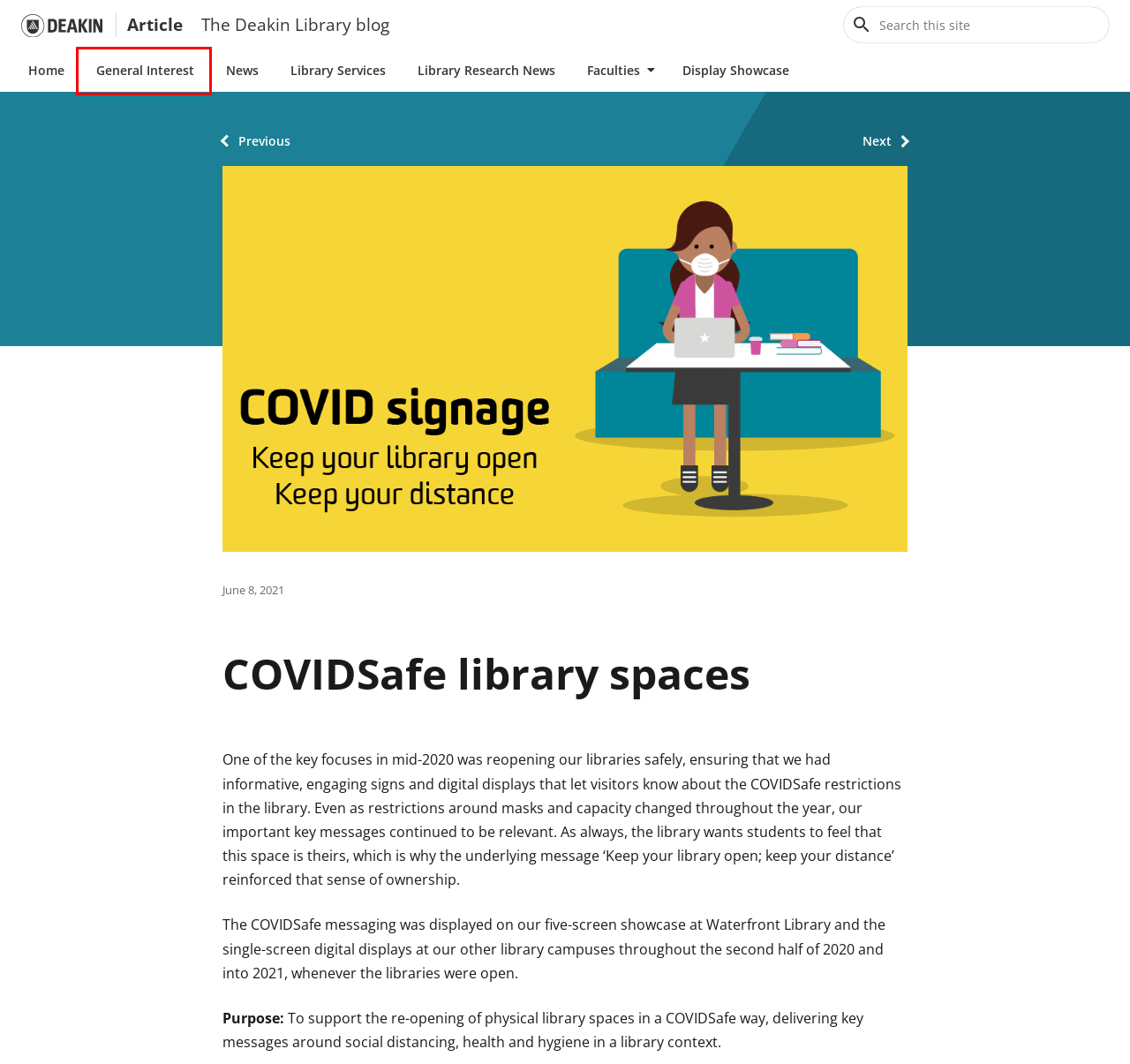You have a screenshot of a webpage where a red bounding box highlights a specific UI element. Identify the description that best matches the resulting webpage after the highlighted element is clicked. The choices are:
A. Privacy | Deakin
B. End of an Era – The Last Gippsland Lakes Fishermen – Article
C. Library Services – Article
D. News – Article
E. General Interest – Article
F. Article – The Deakin Library blog
G. Interview: Carole Woods, author of Vera Deakin and the Red Cross – Article
H. Display Showcase – Article

E